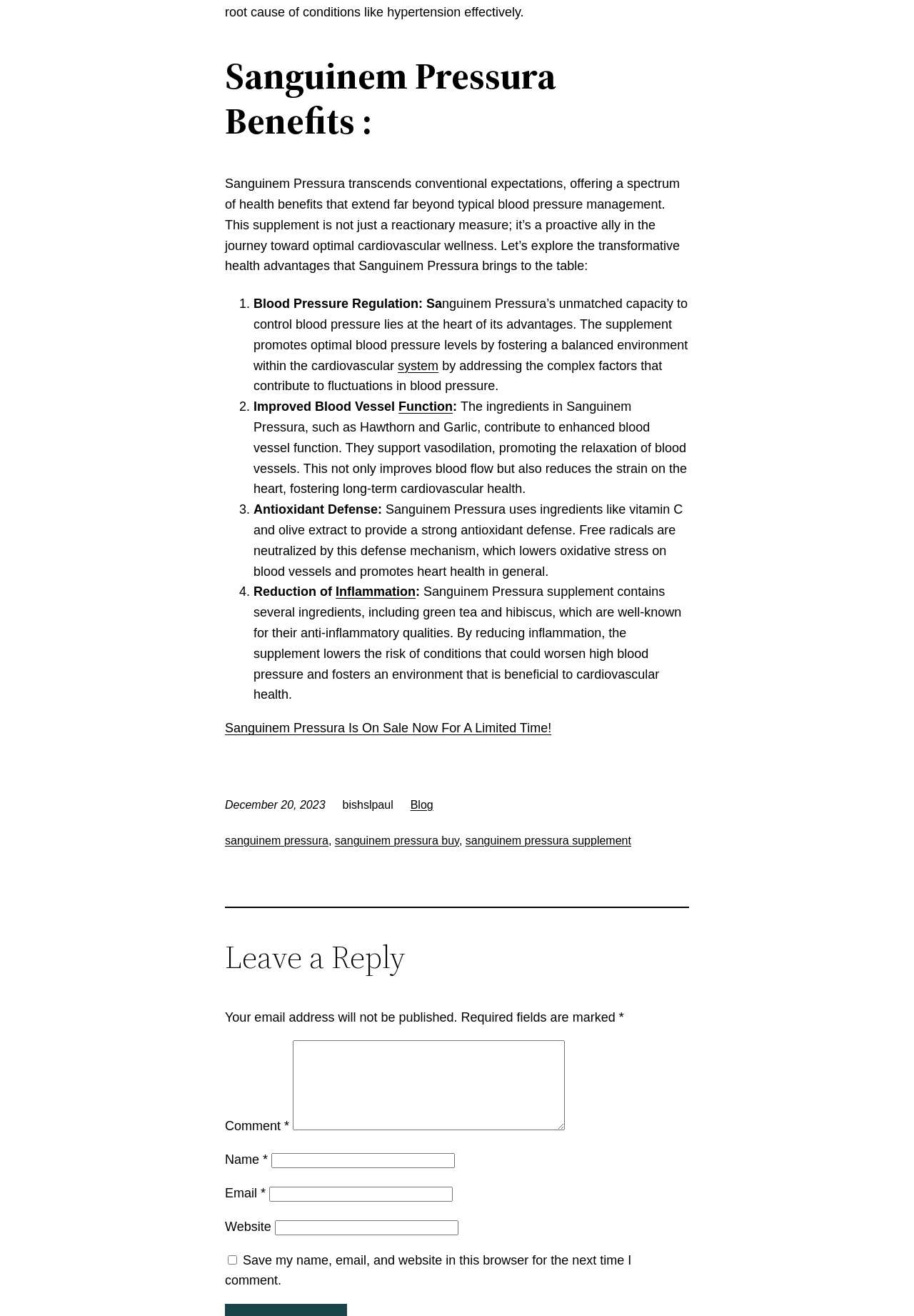Please give the bounding box coordinates of the area that should be clicked to fulfill the following instruction: "Enter your 'Name' in the required field". The coordinates should be in the format of four float numbers from 0 to 1, i.e., [left, top, right, bottom].

[0.297, 0.876, 0.498, 0.888]